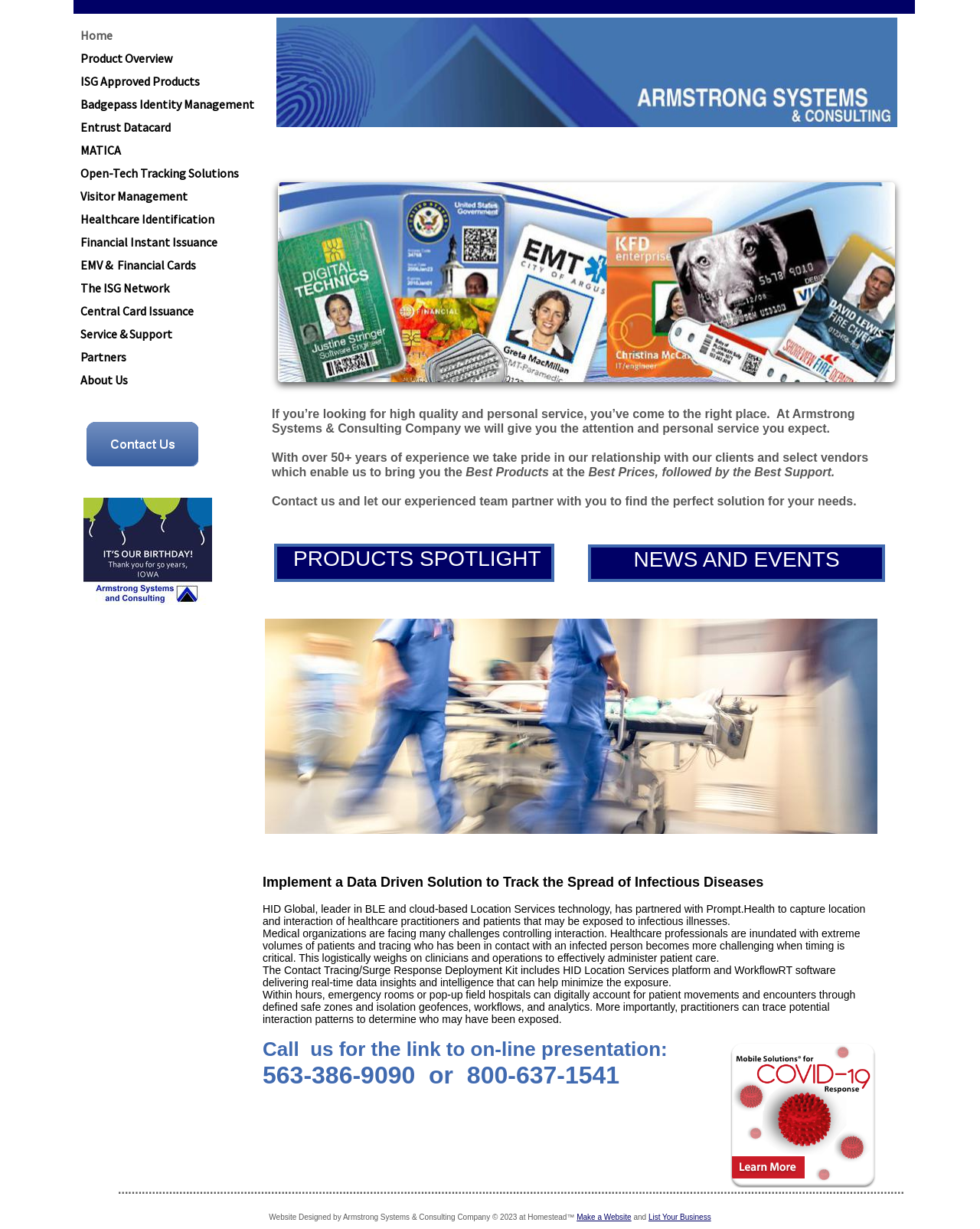Please mark the bounding box coordinates of the area that should be clicked to carry out the instruction: "View Product Overview".

[0.082, 0.038, 0.259, 0.057]